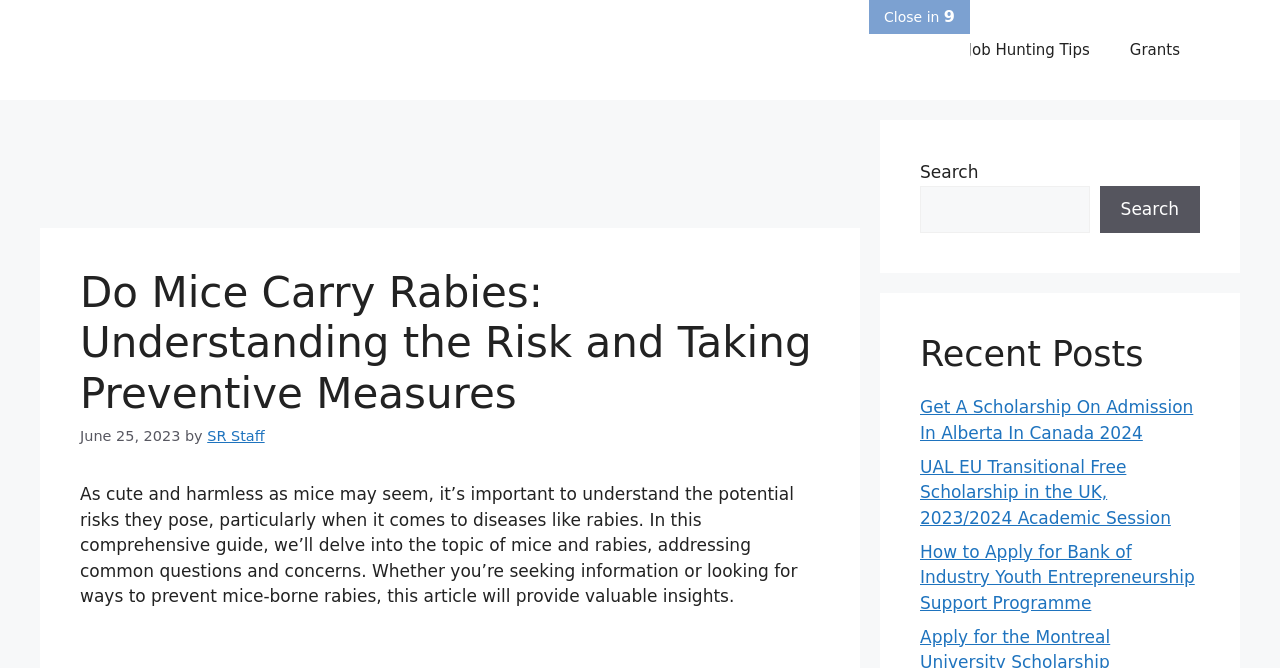Pinpoint the bounding box coordinates of the element that must be clicked to accomplish the following instruction: "Click the 'Student Room24' link". The coordinates should be in the format of four float numbers between 0 and 1, i.e., [left, top, right, bottom].

[0.062, 0.052, 0.246, 0.096]